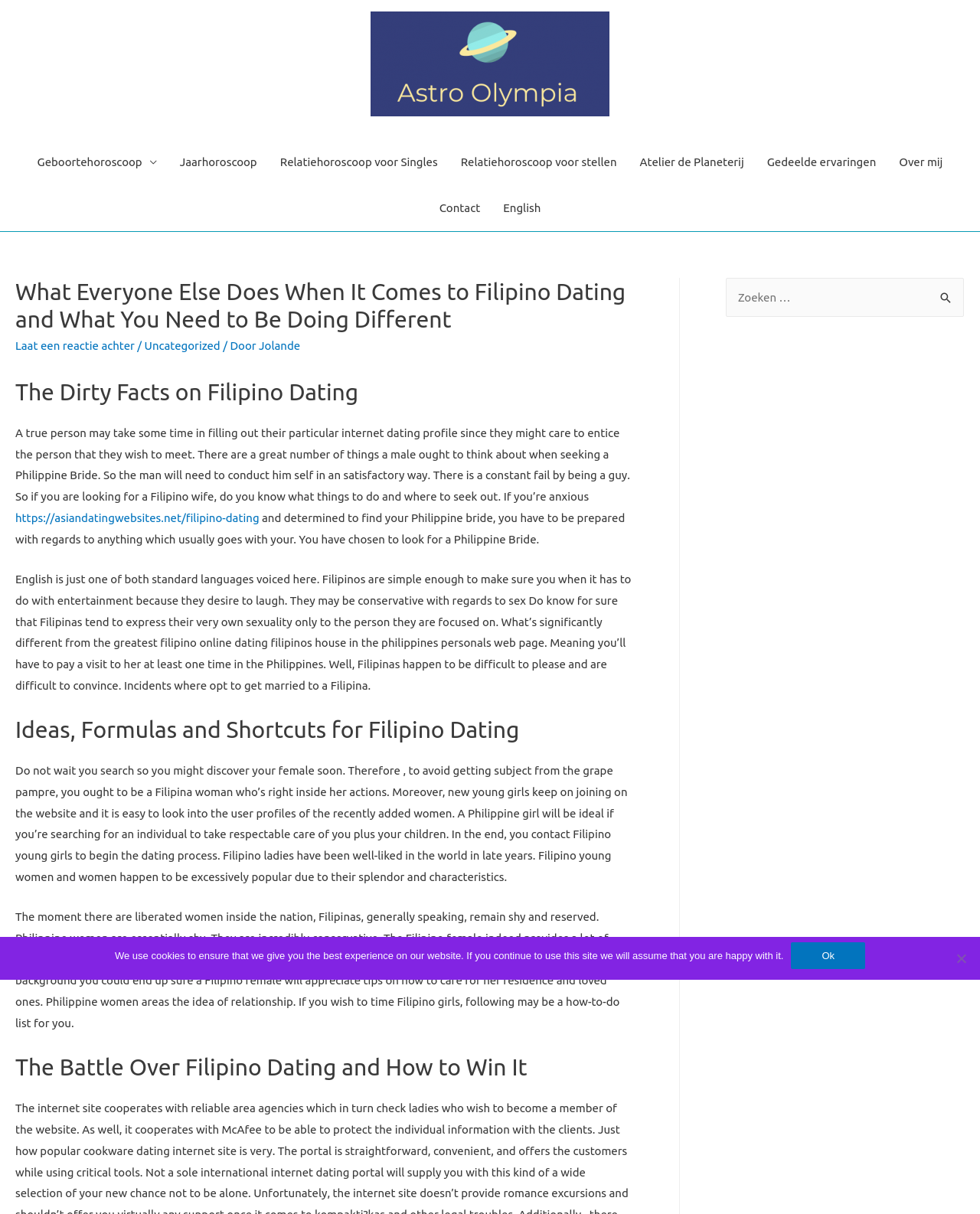Predict the bounding box of the UI element that fits this description: "Jolande".

[0.264, 0.279, 0.306, 0.29]